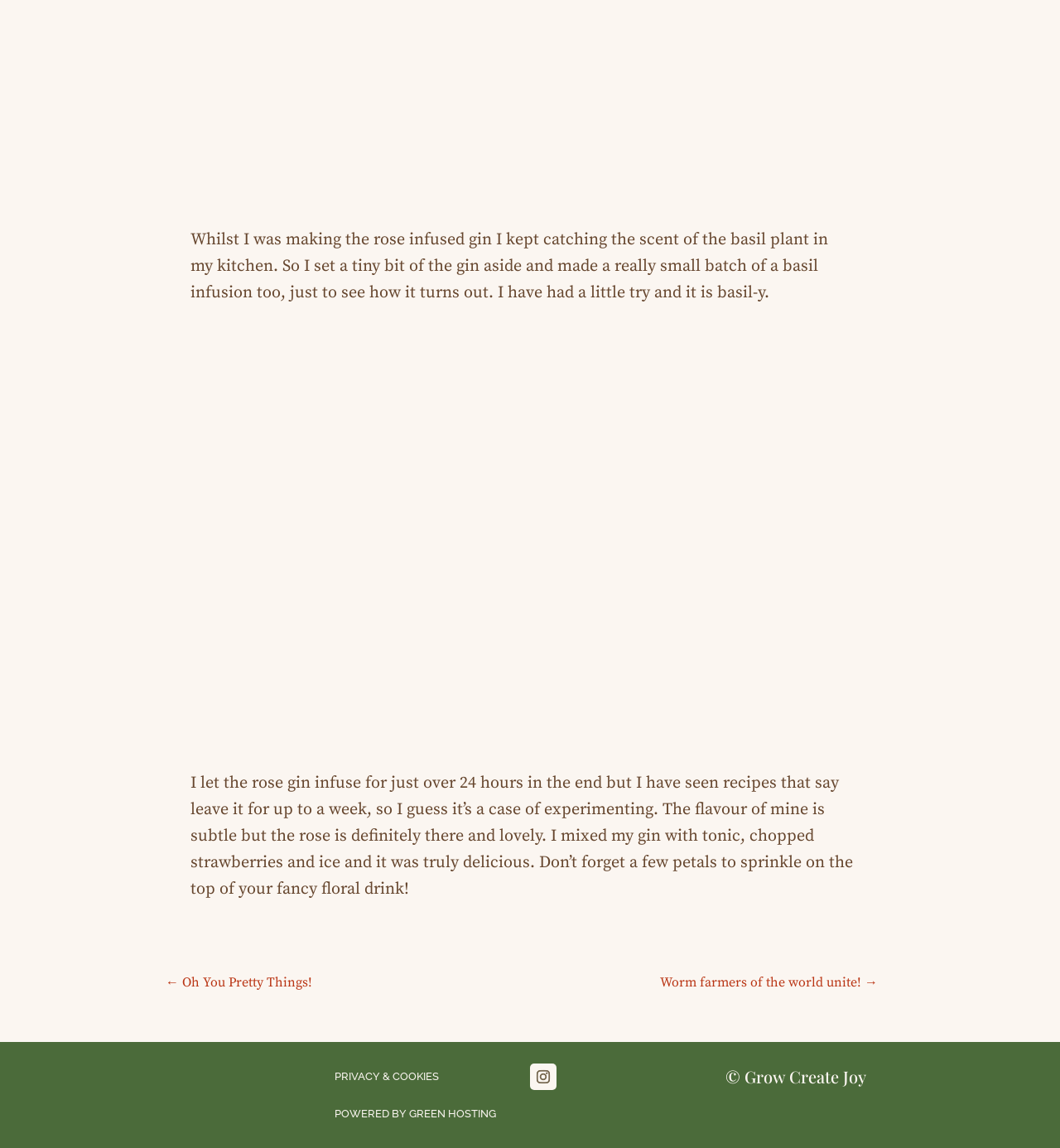What is above the image of the rose infused gin?
Using the visual information, answer the question in a single word or phrase.

Text